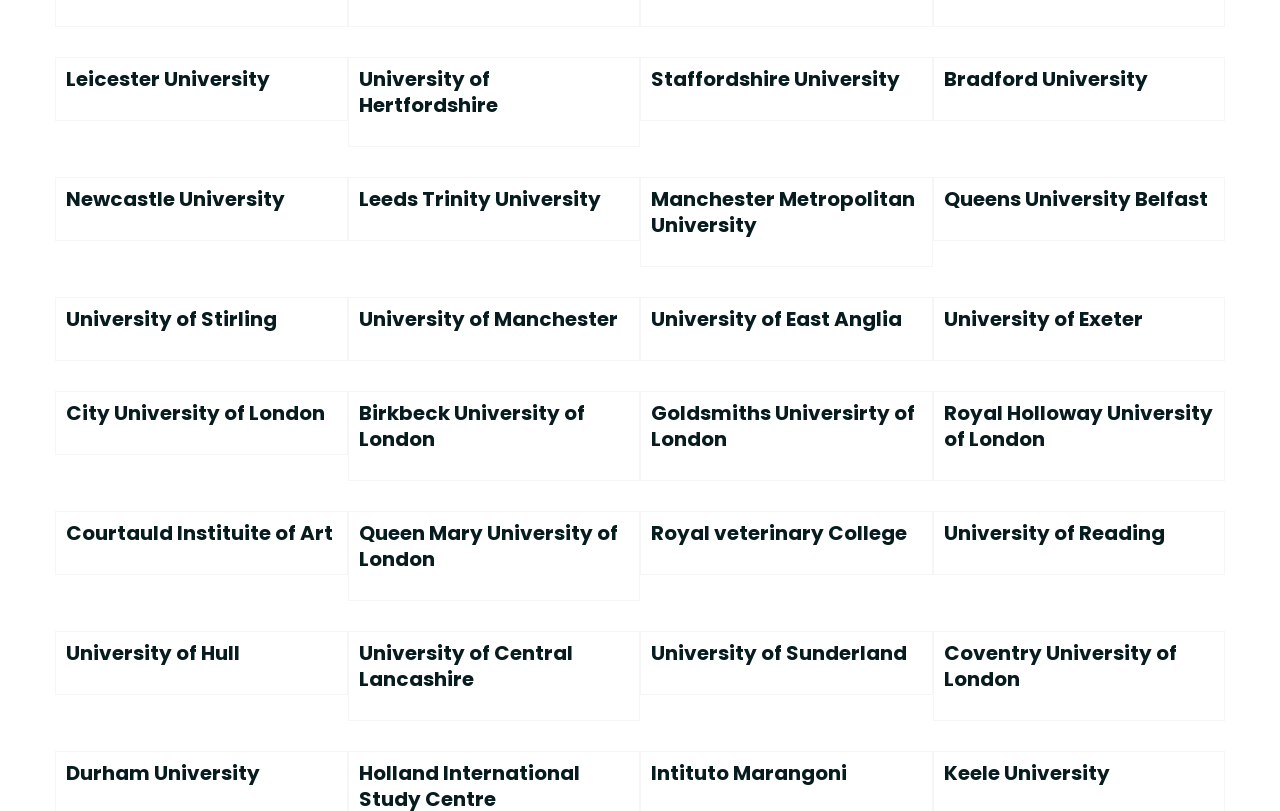What is the last university listed?
Answer the question using a single word or phrase, according to the image.

Keele University